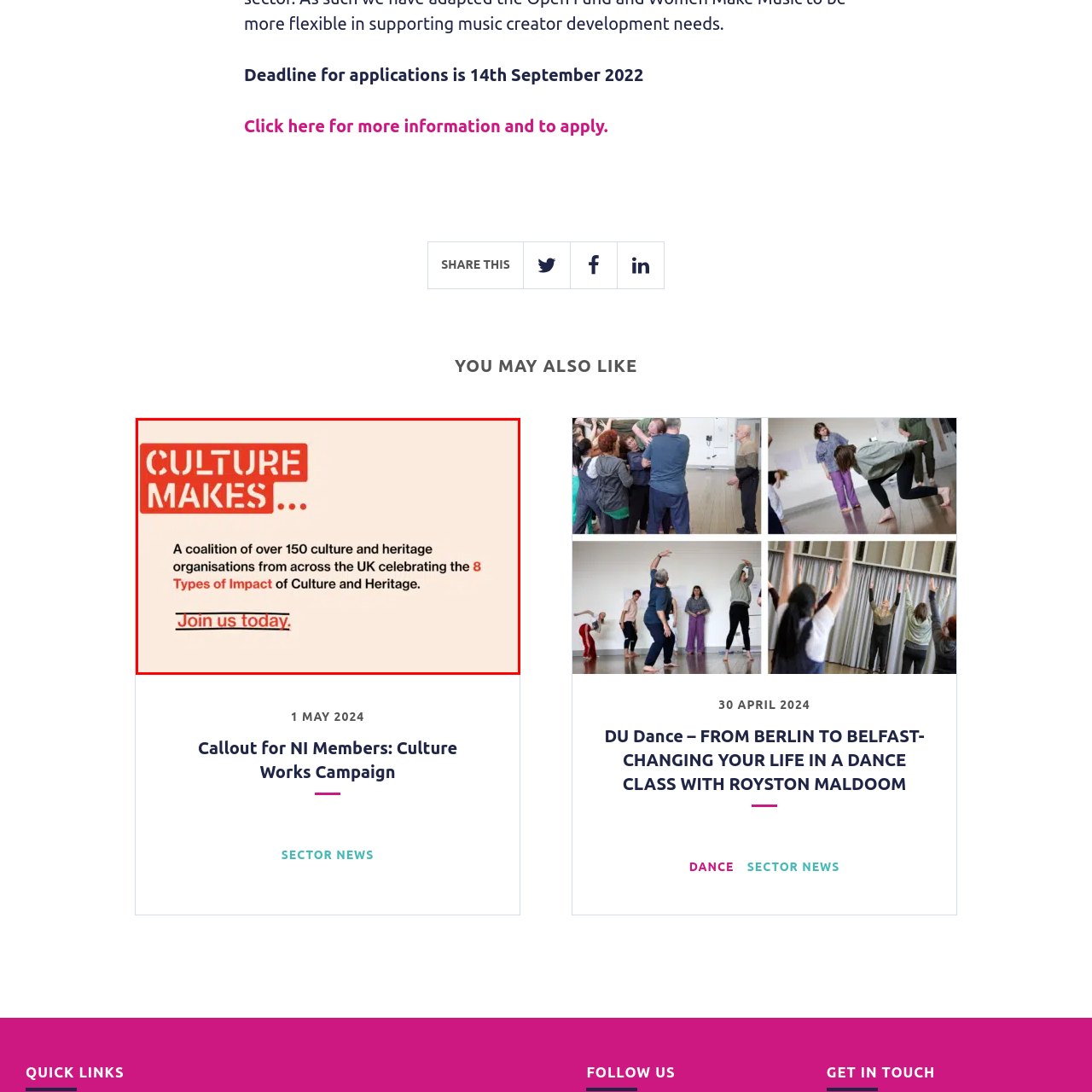Please scrutinize the portion of the image inside the purple boundary and provide an elaborate answer to the question below, relying on the visual elements: 
How many organizations are part of the coalition?

The descriptive text below the header mentions that this is a coalition of over 150 cultural and heritage organizations from across the UK, providing the exact number of organizations involved.